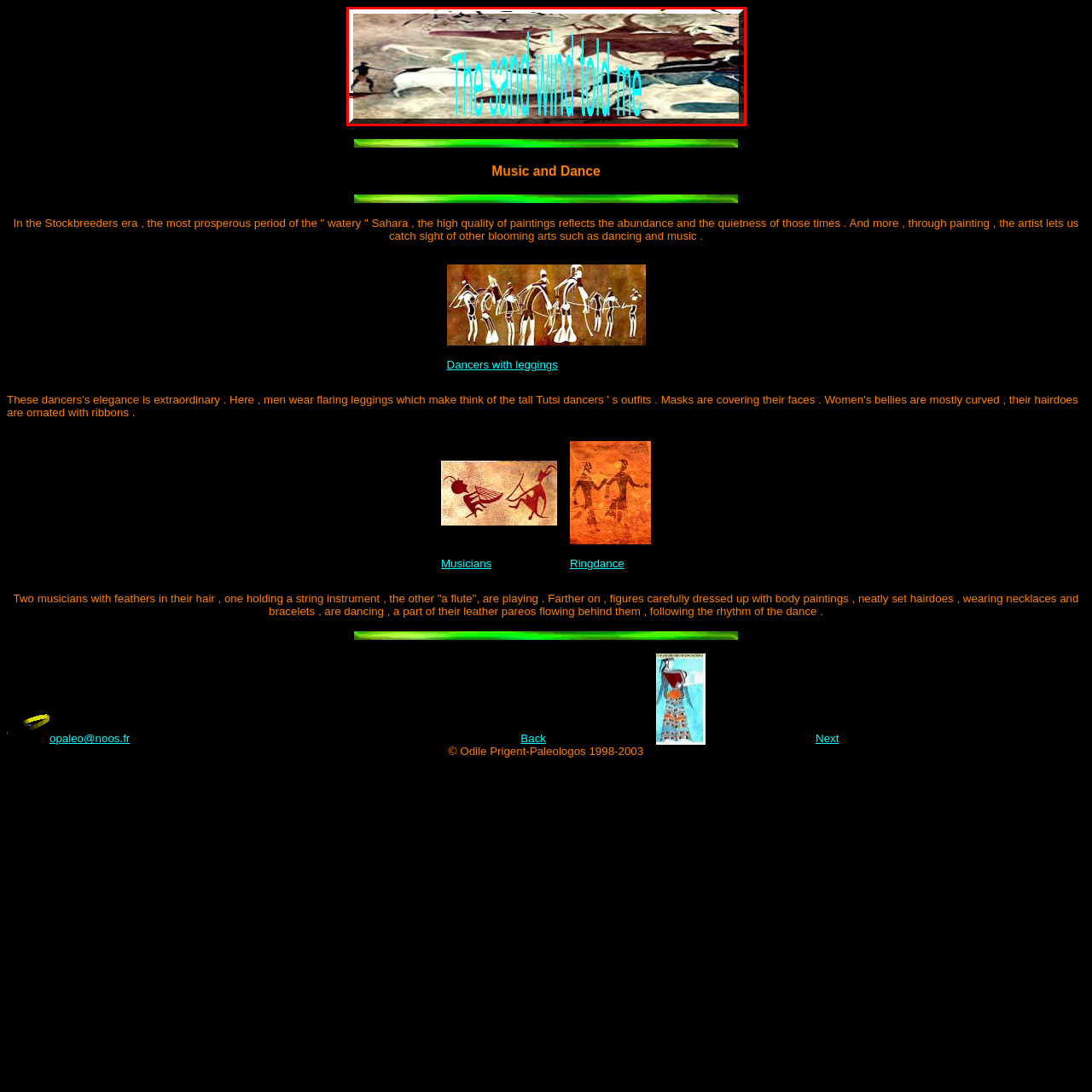What is central to the artwork?
Examine the image that is surrounded by the red bounding box and answer the question with as much detail as possible using the image.

According to the caption, central to the artwork are figures engaged in lively activities, showcasing the synergy between music and dance, which suggests that the main focus of the painting is on these figures and their activities.